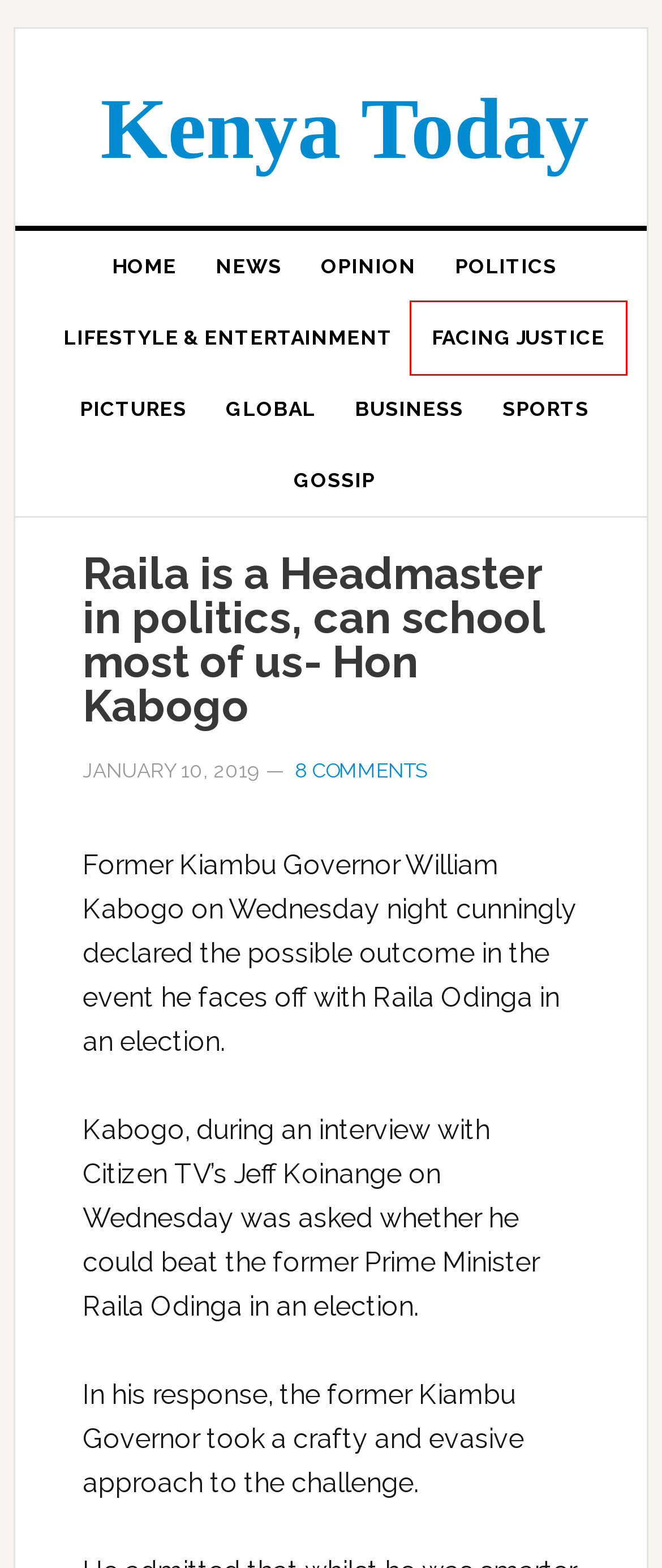Review the webpage screenshot and focus on the UI element within the red bounding box. Select the best-matching webpage description for the new webpage that follows after clicking the highlighted element. Here are the candidates:
A. Politics Archives | Kenya Today
B. Kenya News, analysis and in-depth reports | Kenya Today
C. Opinion Archives | Kenya Today
D. Global Archives | Kenya Today
E. Business Archives | Kenya Today
F. Pictures Archives | Kenya Today
G. News Archives | Kenya Today
H. Facing Justice Archives | Kenya Today

H